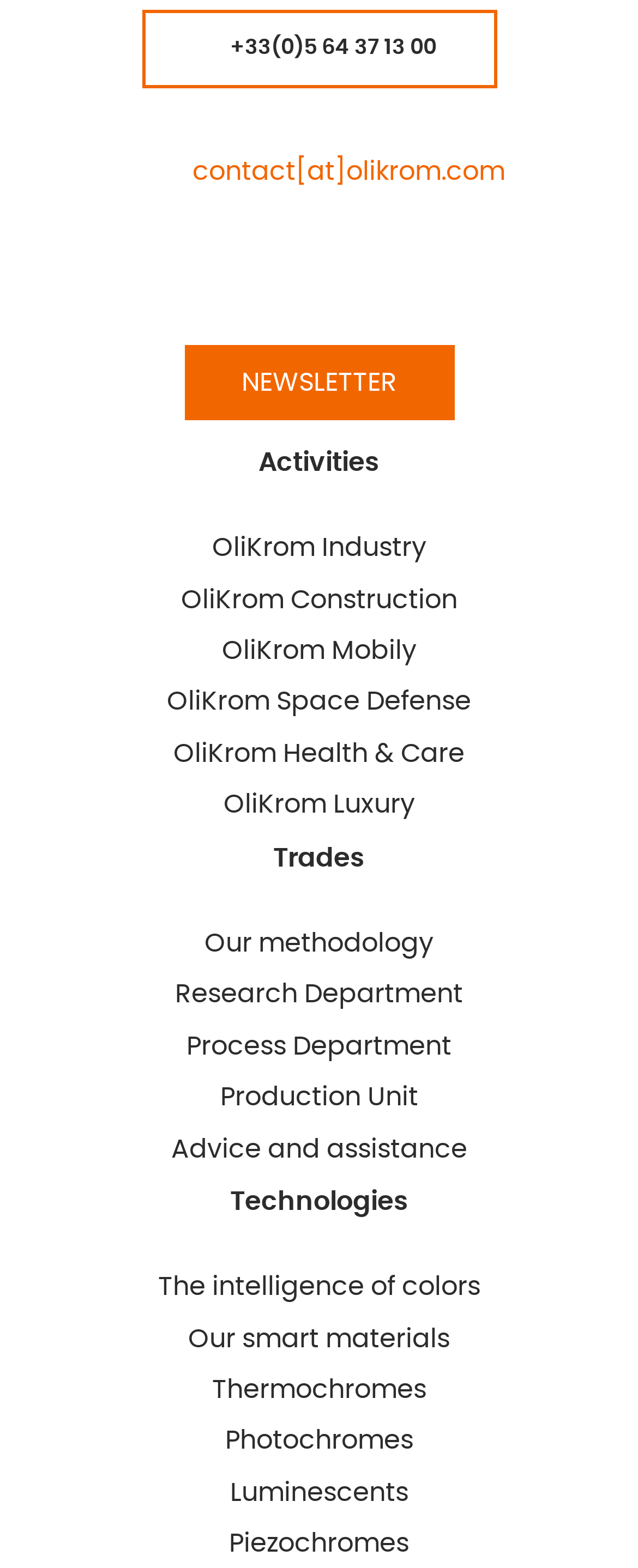Use a single word or phrase to answer this question: 
What is the second static text element on the webpage?

Activities